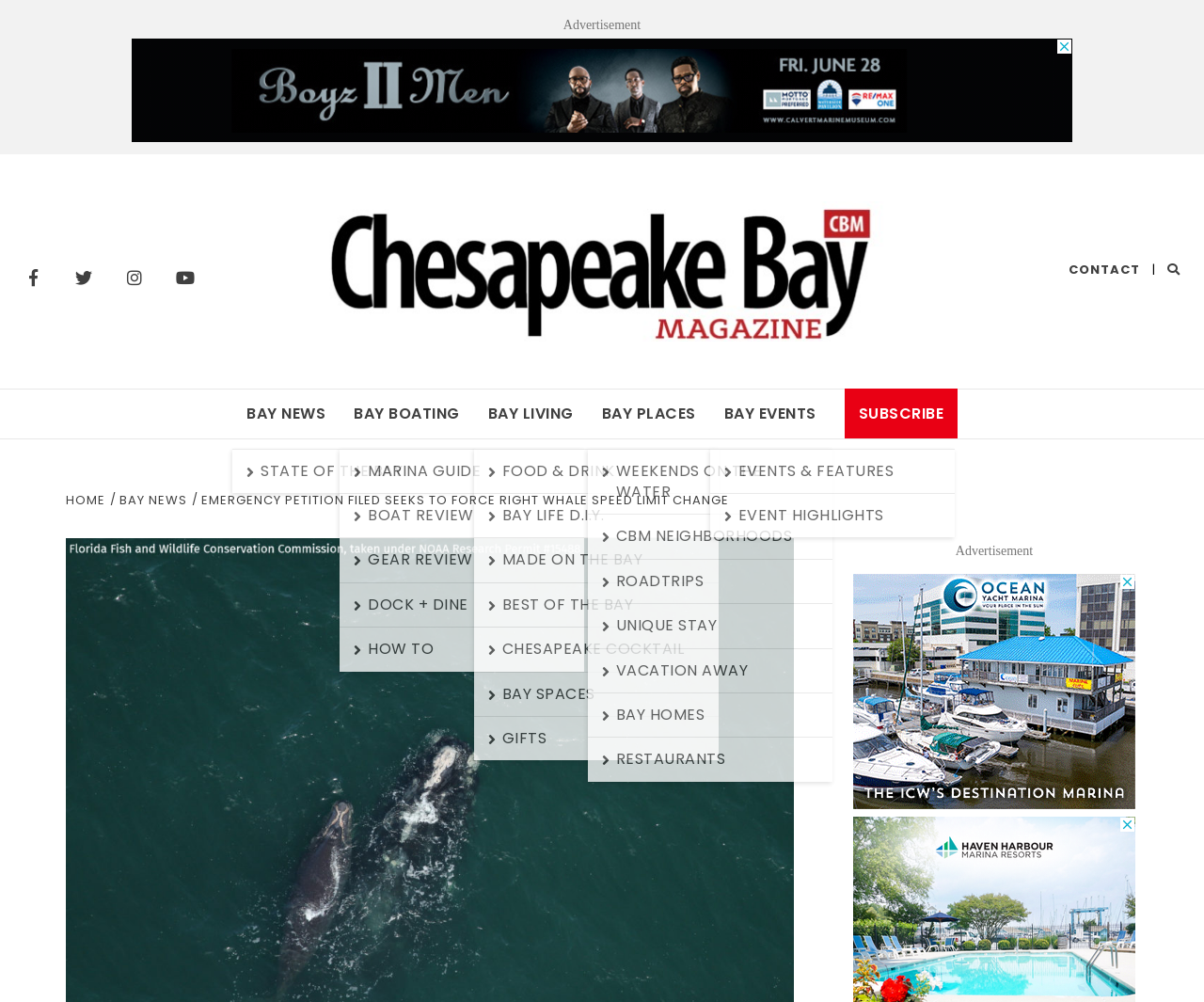Given the element description, predict the bounding box coordinates in the format (top-left x, top-left y, bottom-right x, bottom-right y). Make sure all values are between 0 and 1. Here is the element description: parent_node: CHESAPEAKE BAY MAGAZINE

[0.262, 0.201, 0.738, 0.341]